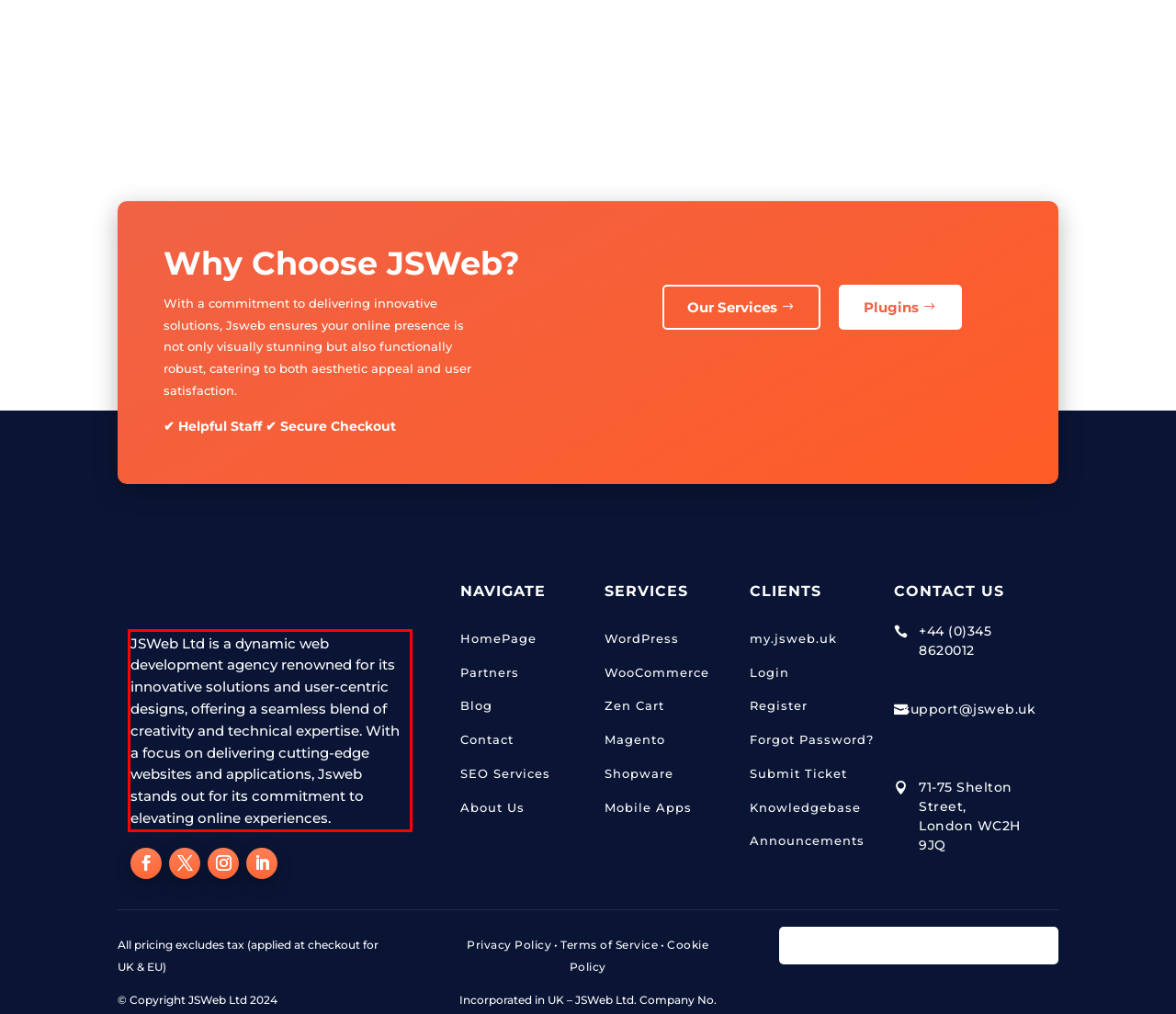Examine the webpage screenshot and use OCR to recognize and output the text within the red bounding box.

JSWeb Ltd is a dynamic web development agency renowned for its innovative solutions and user-centric designs, offering a seamless blend of creativity and technical expertise. With a focus on delivering cutting-edge websites and applications, Jsweb stands out for its commitment to elevating online experiences.